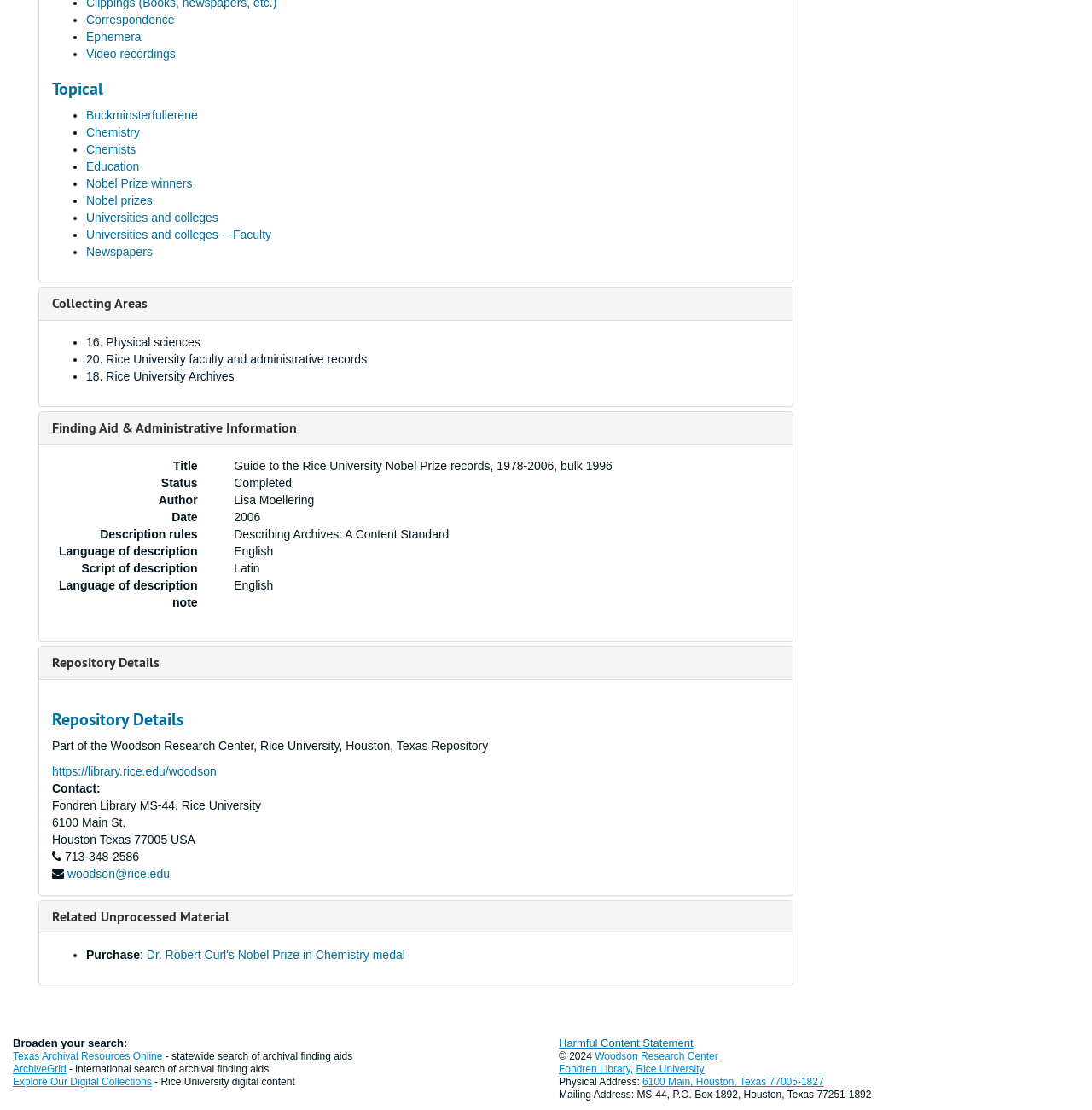Provide a one-word or brief phrase answer to the question:
Where is the Woodson Research Center located?

Rice University, Houston, Texas